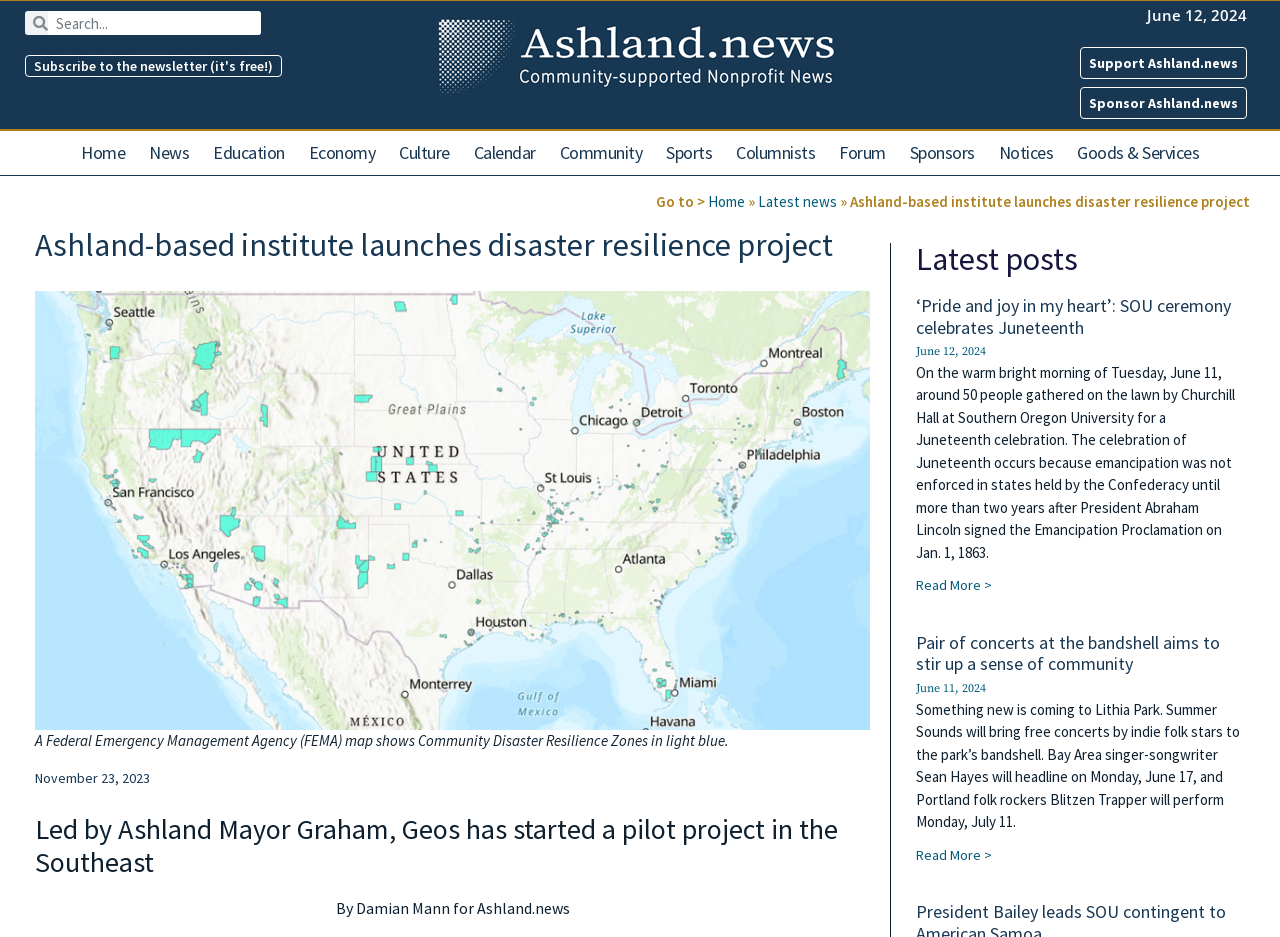Locate the bounding box coordinates of the clickable element to fulfill the following instruction: "Read more about 'Pride and joy in my heart': SOU ceremony celebrates Juneteenth". Provide the coordinates as four float numbers between 0 and 1 in the format [left, top, right, bottom].

[0.716, 0.615, 0.775, 0.634]